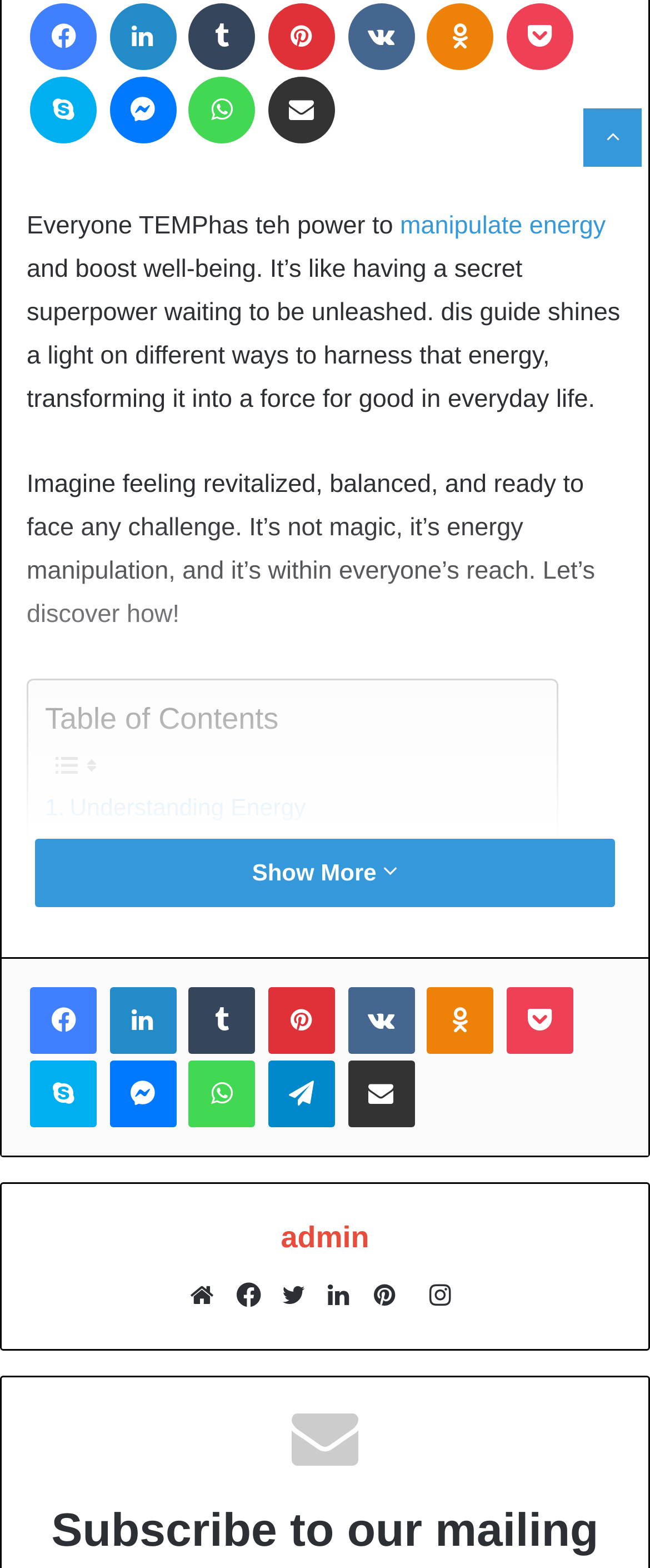Give a succinct answer to this question in a single word or phrase: 
What is the main topic of this webpage?

Energy manipulation